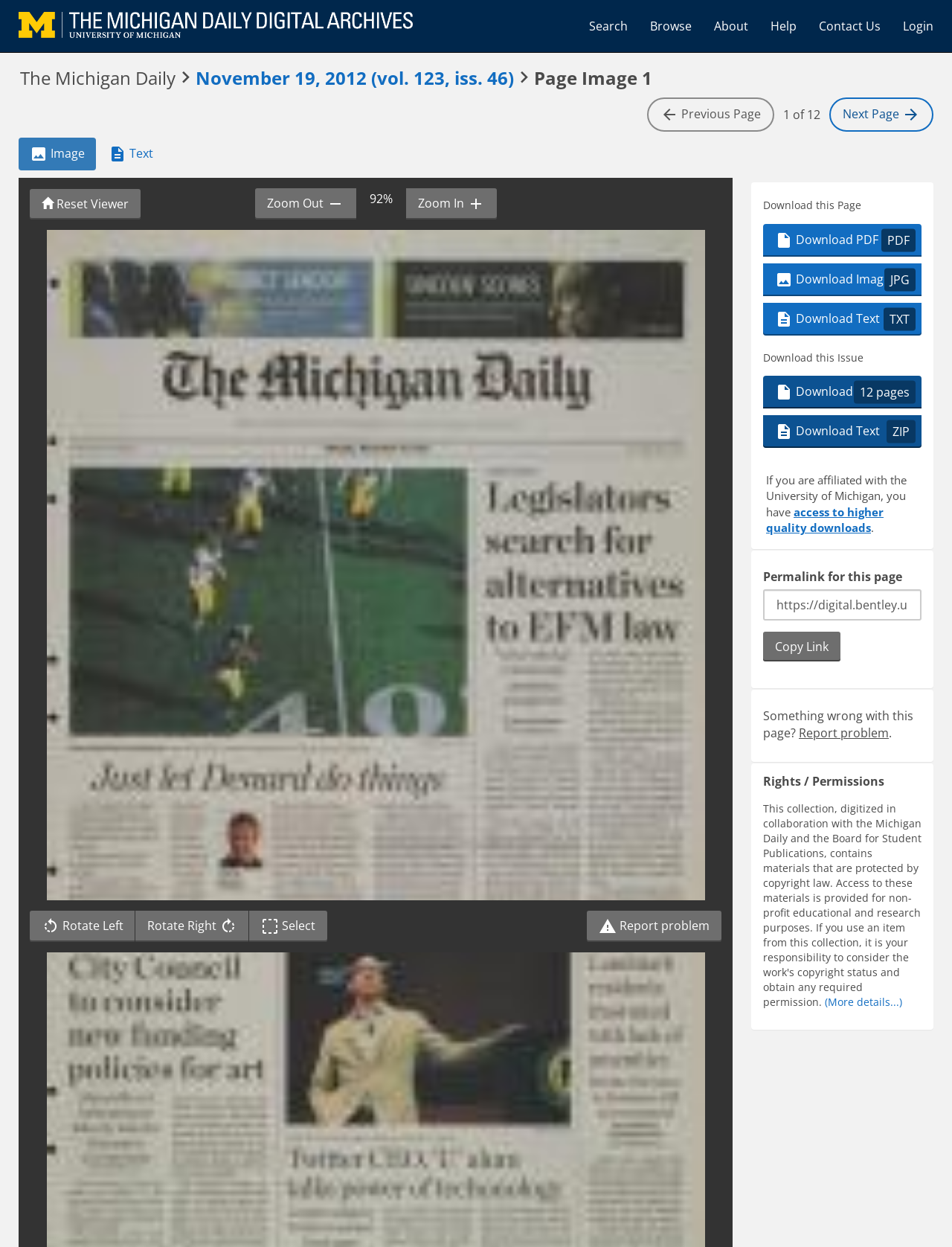Find the bounding box coordinates for the area that must be clicked to perform this action: "Download this page as PDF".

[0.802, 0.179, 0.968, 0.206]